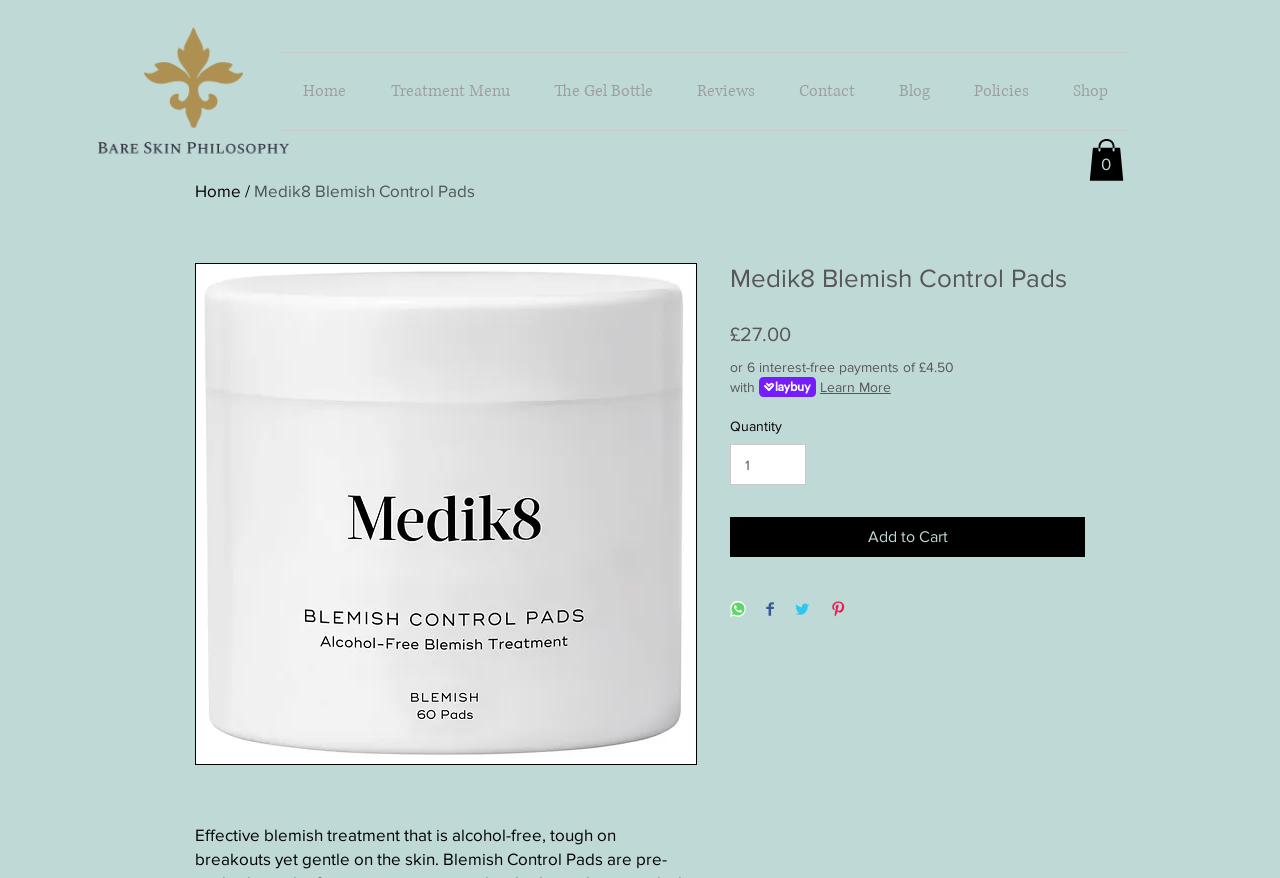Create an elaborate caption that covers all aspects of the webpage.

The webpage is about Medik8 Blemish Control Pads, a skincare product. At the top, there is a navigation menu with links to different sections of the website, including Home, Treatment Menu, The Gel Bottle, Reviews, Contact, Blog, and Policies. Next to the navigation menu, there is a cart button with 0 items.

Below the navigation menu, there is a large image of the product, Medik8 Blemish Control Pads, which takes up most of the width of the page. Above the image, there is a heading with the product name, and below the image, there is a section with product information, including the price (£27.00) and a description of the payment options (6 interest-free payments of £4.50).

To the right of the product image, there is a section with buttons to learn more about the product, add it to the cart, and share it on social media platforms such as WhatsApp, Facebook, Twitter, and Pinterest. There is also a spin button to select the quantity of the product.

At the very top of the page, there is a small logo image and a link to the homepage.